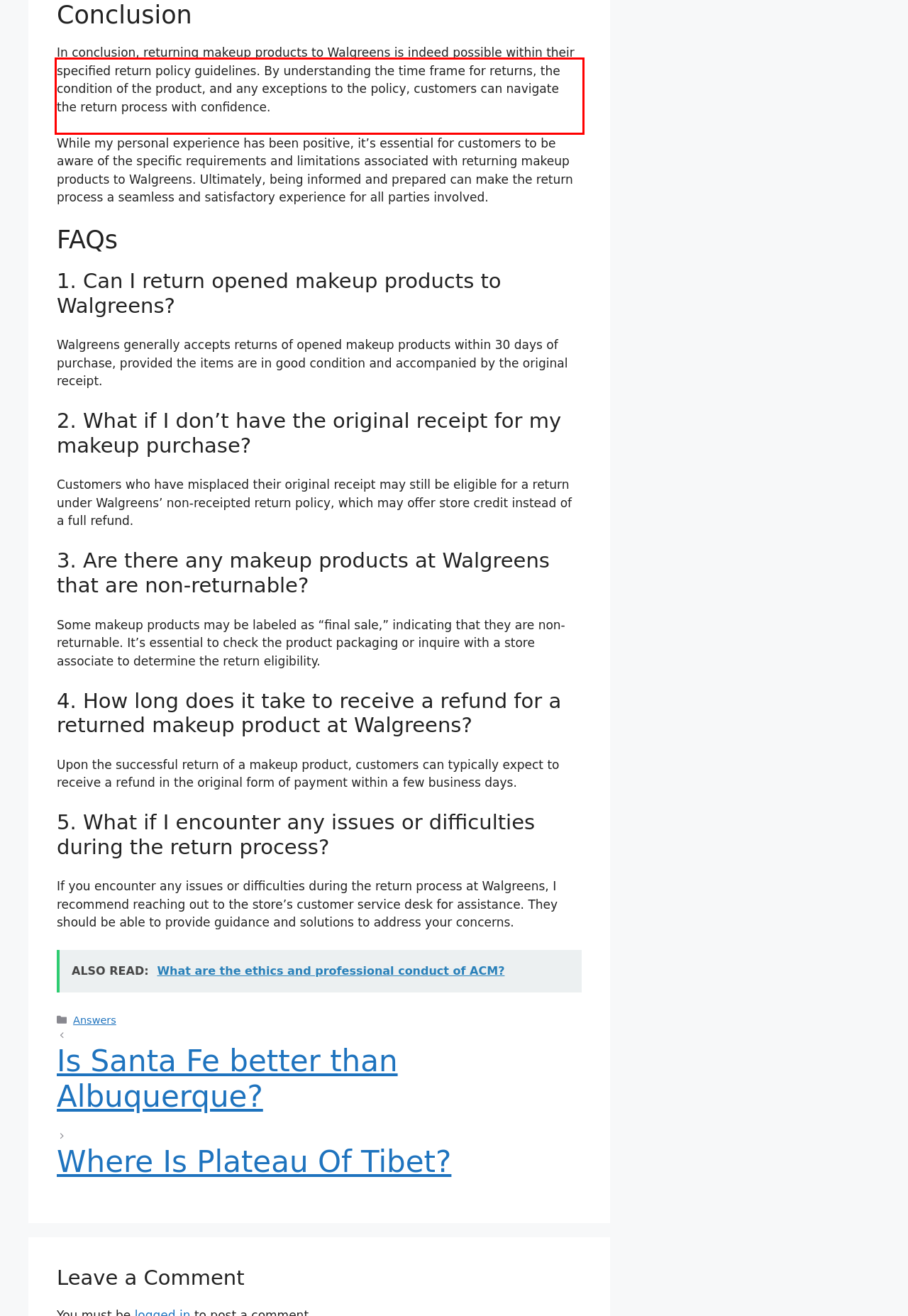Given the screenshot of the webpage, identify the red bounding box, and recognize the text content inside that red bounding box.

While my personal experience has been positive, it’s essential for customers to be aware of the specific requirements and limitations associated with returning makeup products to Walgreens. Ultimately, being informed and prepared can make the return process a seamless and satisfactory experience for all parties involved.